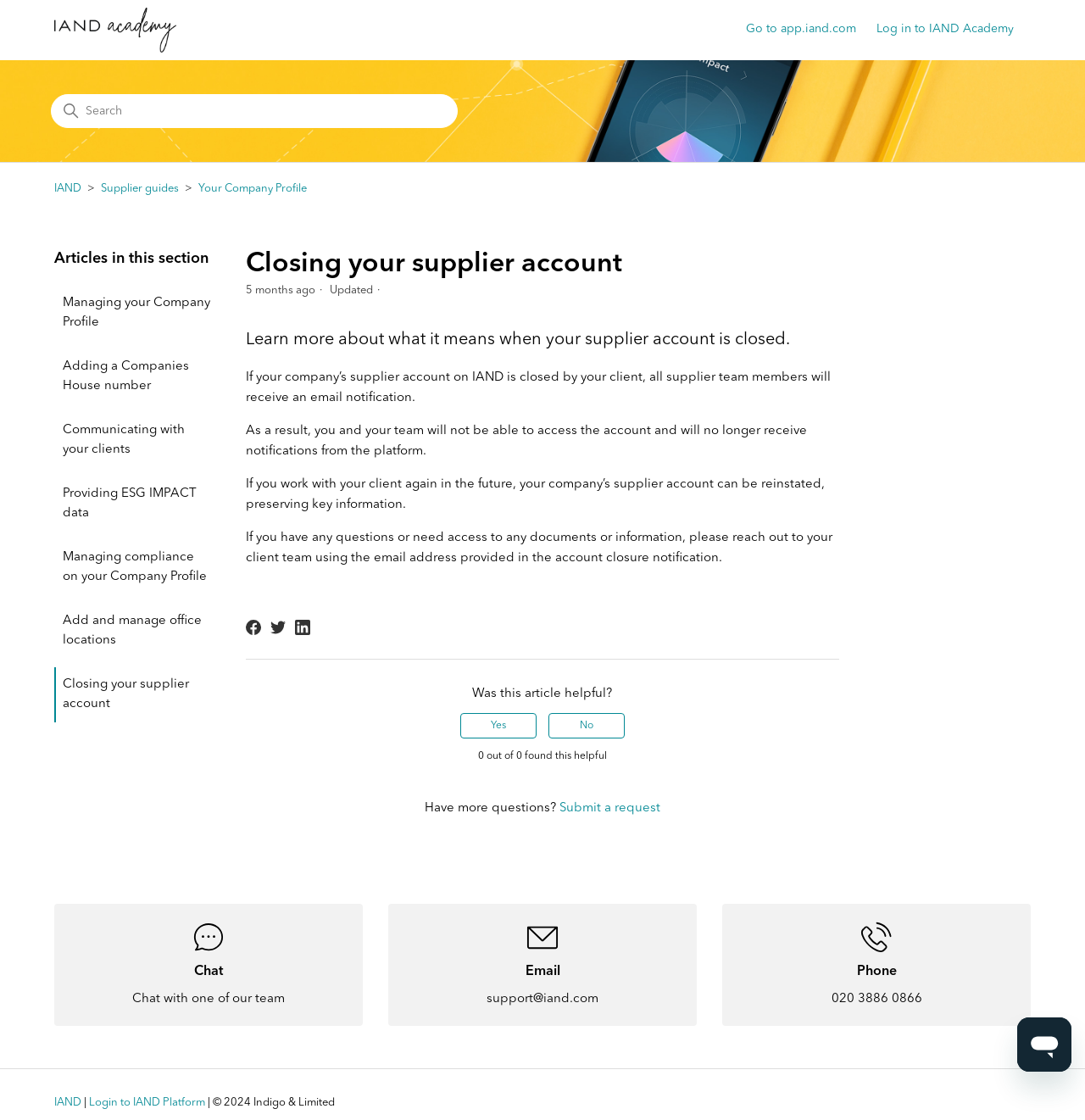Based on the element description Login to IAND Platform, identify the bounding box of the UI element in the given webpage screenshot. The coordinates should be in the format (top-left x, top-left y, bottom-right x, bottom-right y) and must be between 0 and 1.

[0.082, 0.98, 0.189, 0.99]